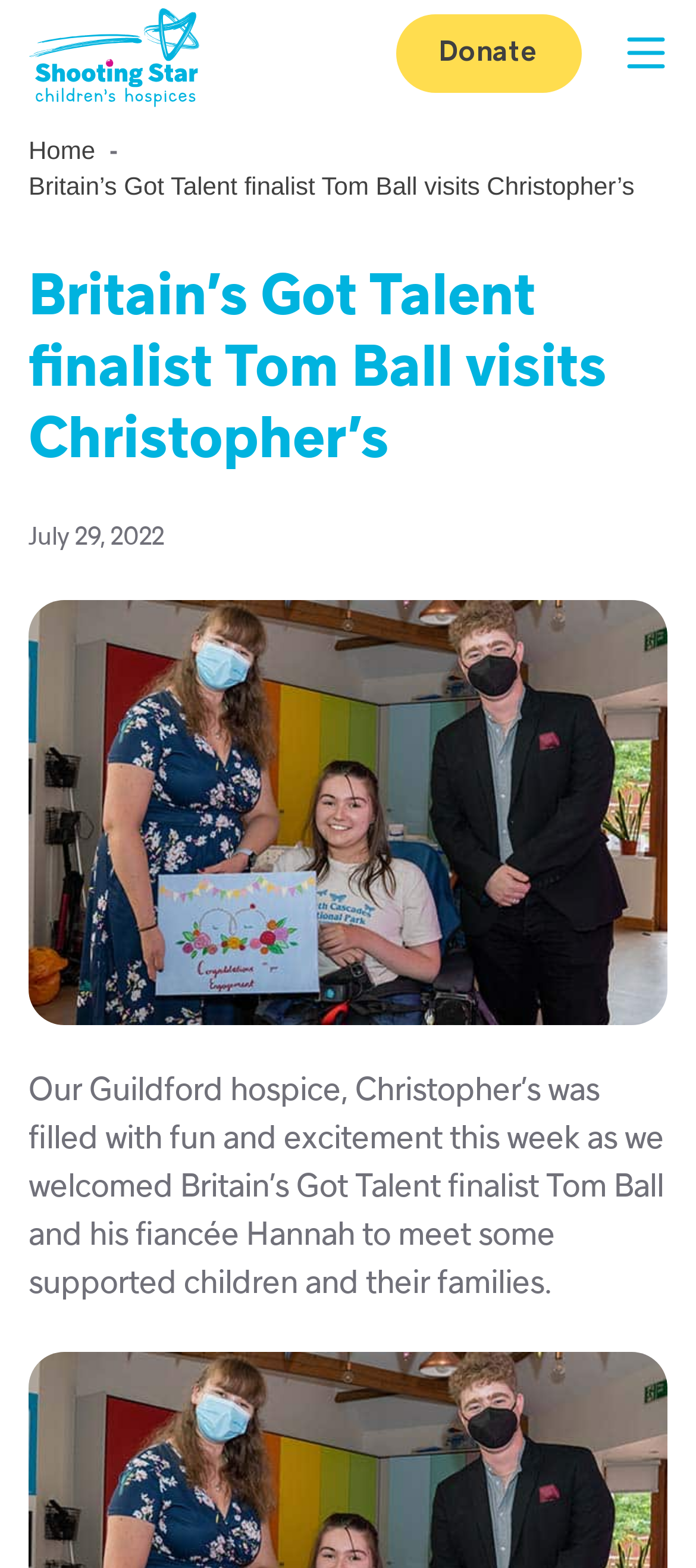Determine the main heading text of the webpage.

Britain’s Got Talent finalist Tom Ball visits Christopher’s